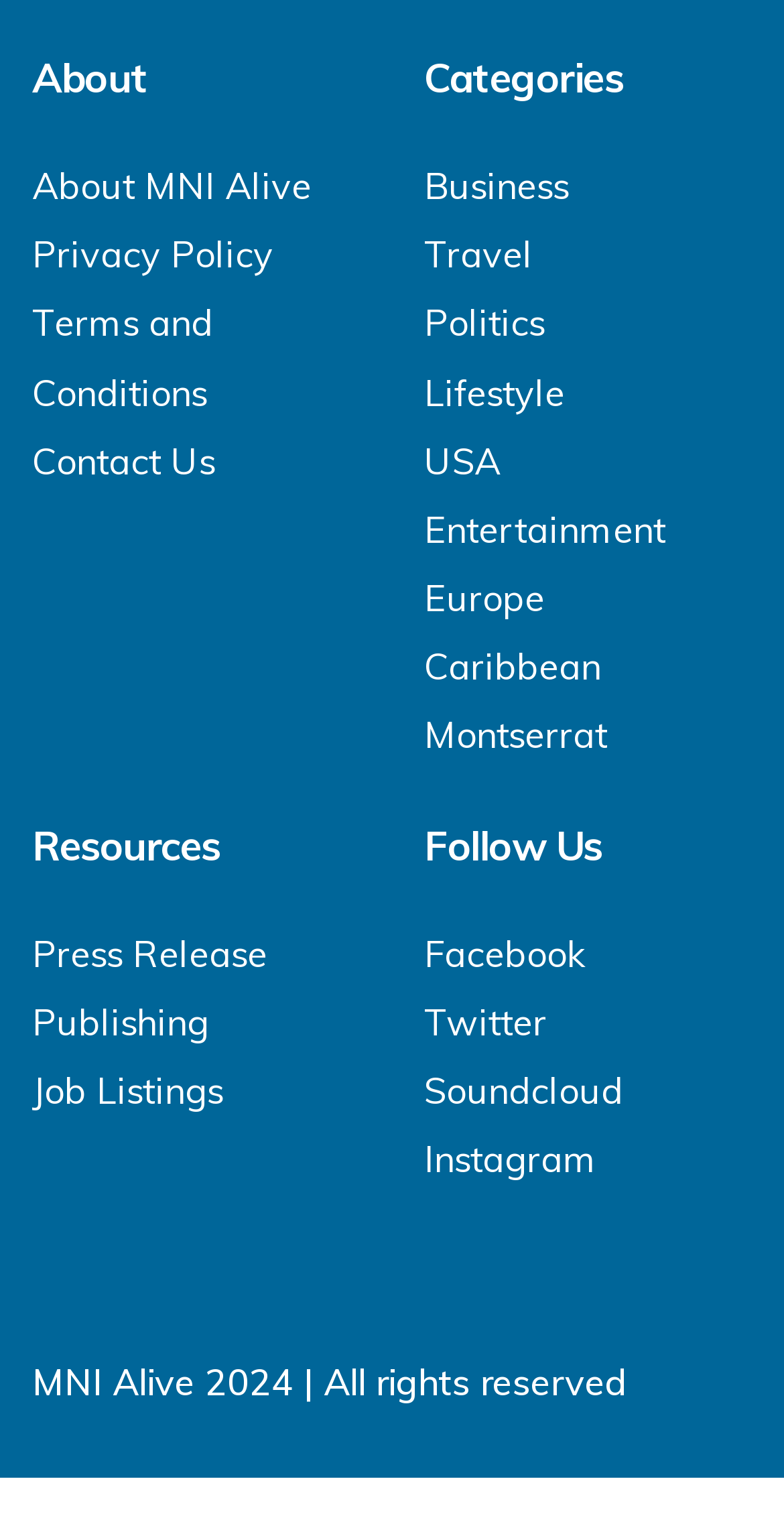Determine the bounding box coordinates for the HTML element described here: "Lifestyle".

[0.541, 0.241, 0.721, 0.271]